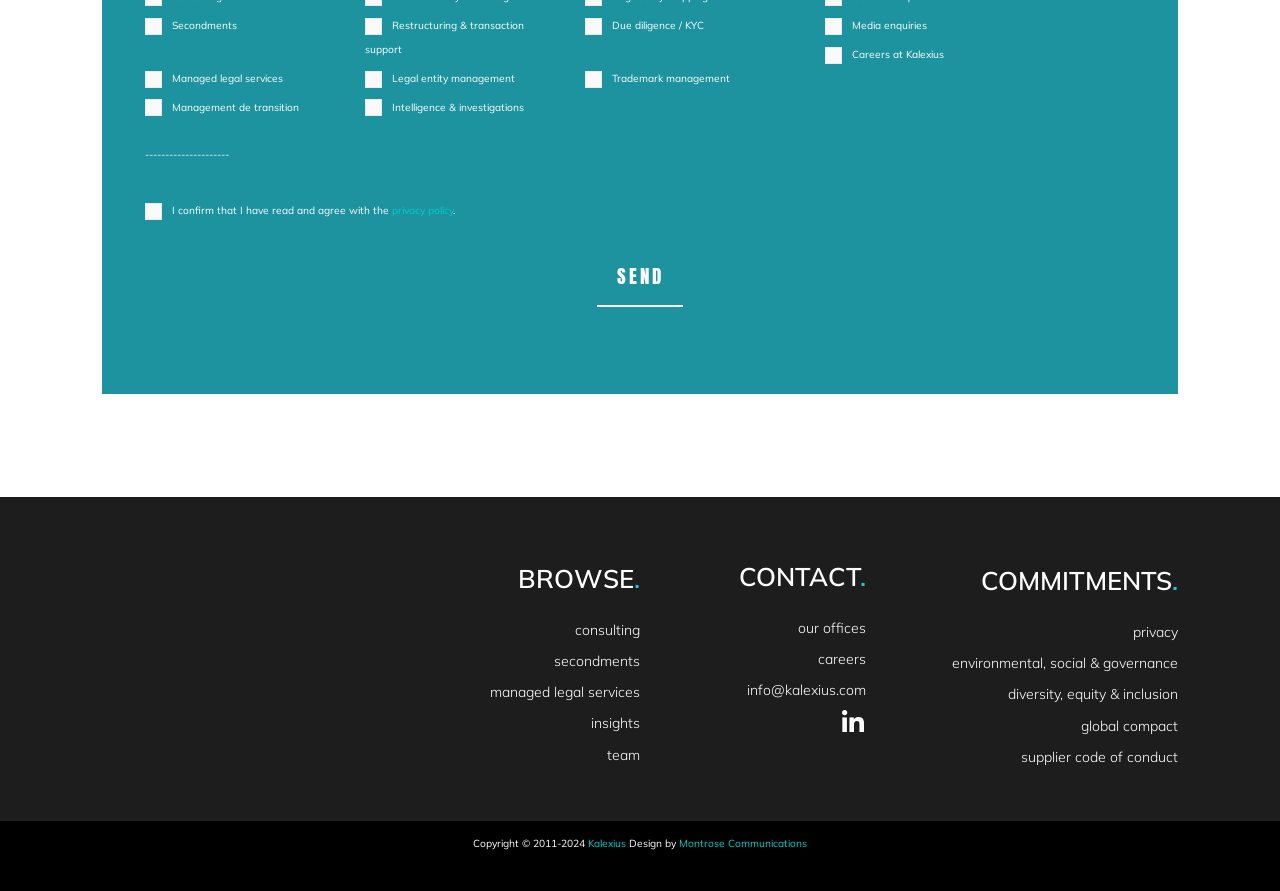What is the company name?
Kindly offer a comprehensive and detailed response to the question.

I found the company name 'Kalexius' at the bottom of the webpage, in the copyright section, where it says 'Copyright © 2011-2024 Kalexius'.